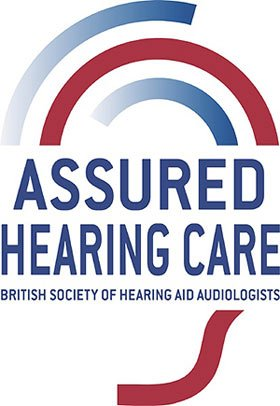Answer the question below in one word or phrase:
What does the logo serve as?

Symbol of trust and quality